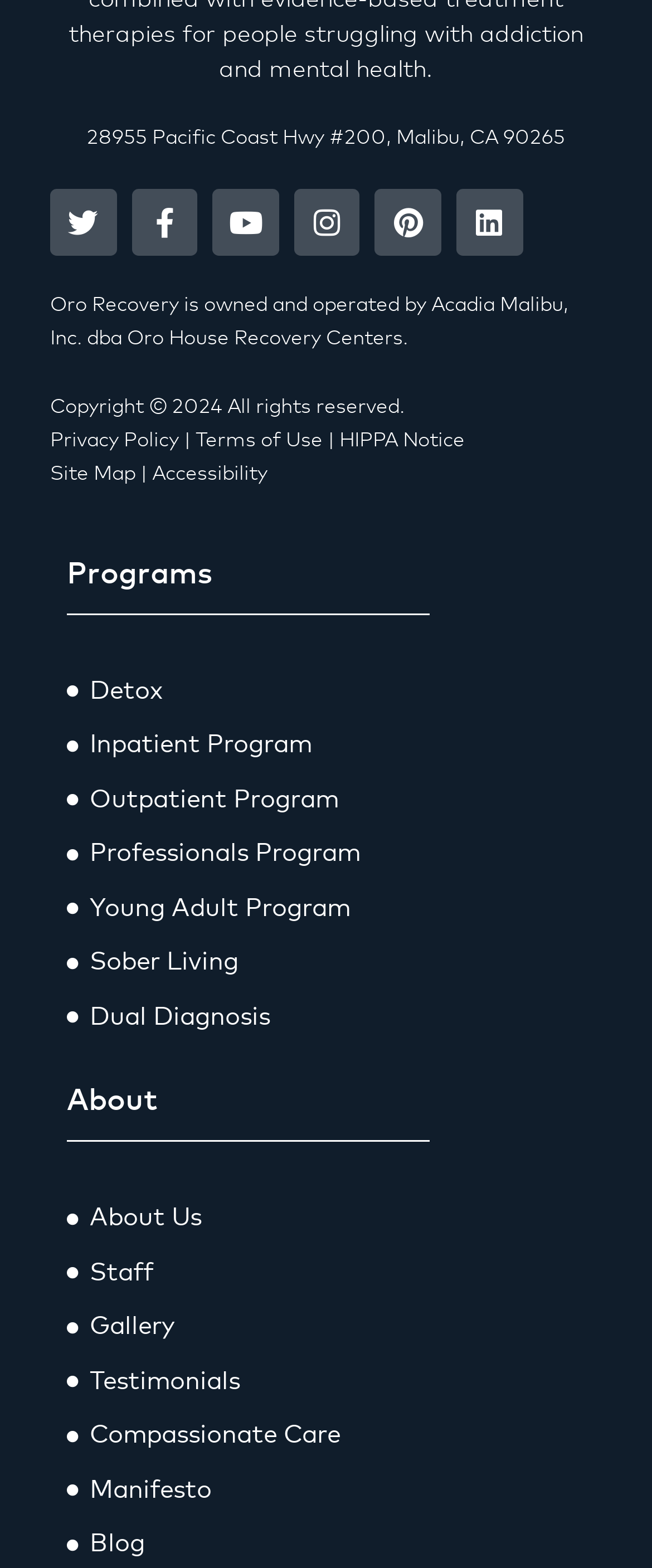Answer the question in a single word or phrase:
What is the copyright year of Oro Recovery's website?

2024